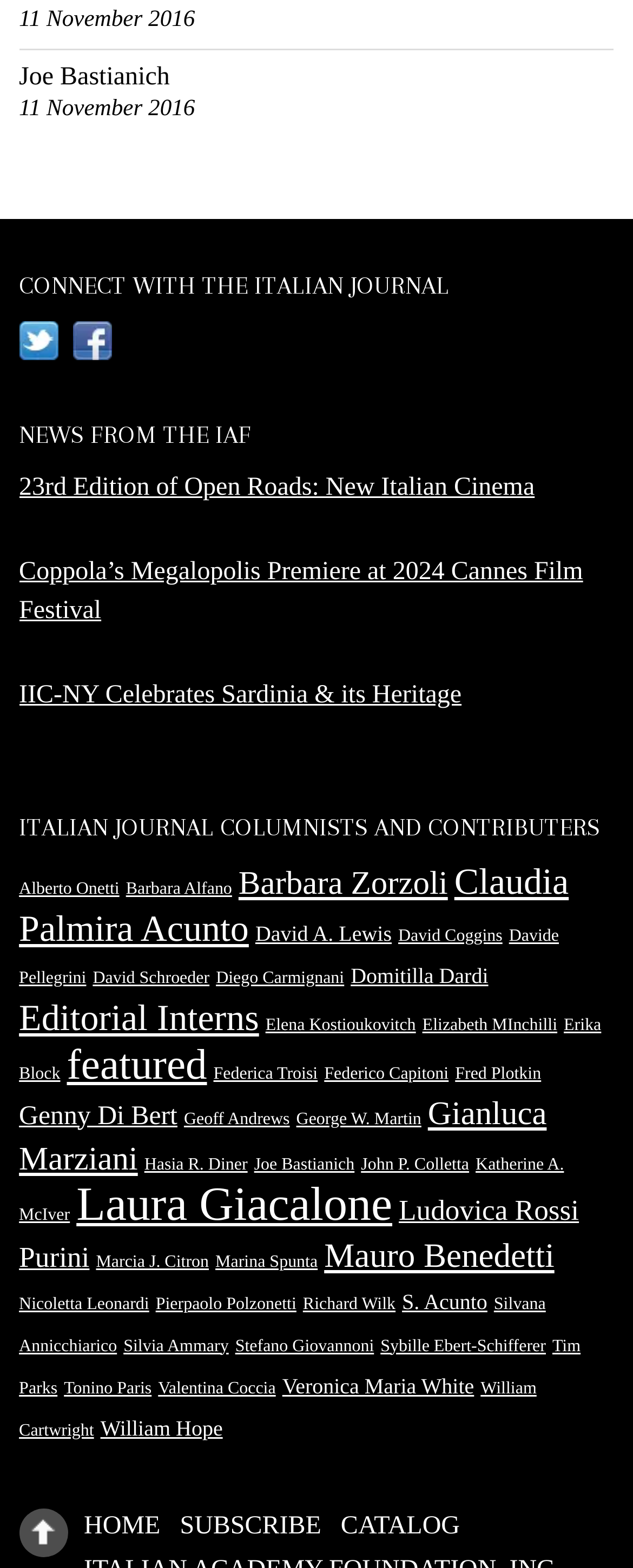Given the element description "Genny Di Bert", identify the bounding box of the corresponding UI element.

[0.03, 0.701, 0.28, 0.721]